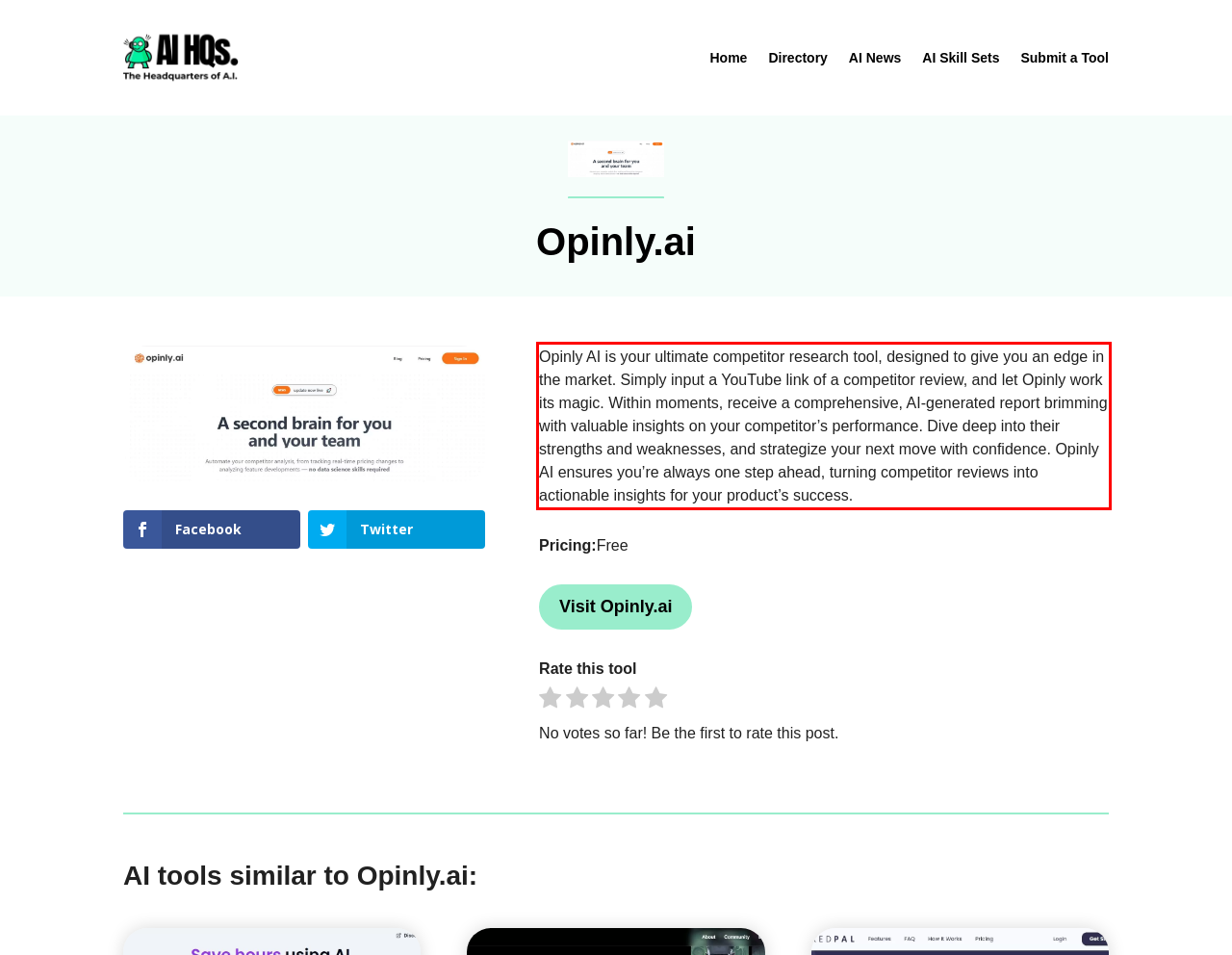Identify the text inside the red bounding box in the provided webpage screenshot and transcribe it.

Opinly AI is your ultimate competitor research tool, designed to give you an edge in the market. Simply input a YouTube link of a competitor review, and let Opinly work its magic. Within moments, receive a comprehensive, AI-generated report brimming with valuable insights on your competitor’s performance. Dive deep into their strengths and weaknesses, and strategize your next move with confidence. Opinly AI ensures you’re always one step ahead, turning competitor reviews into actionable insights for your product’s success.